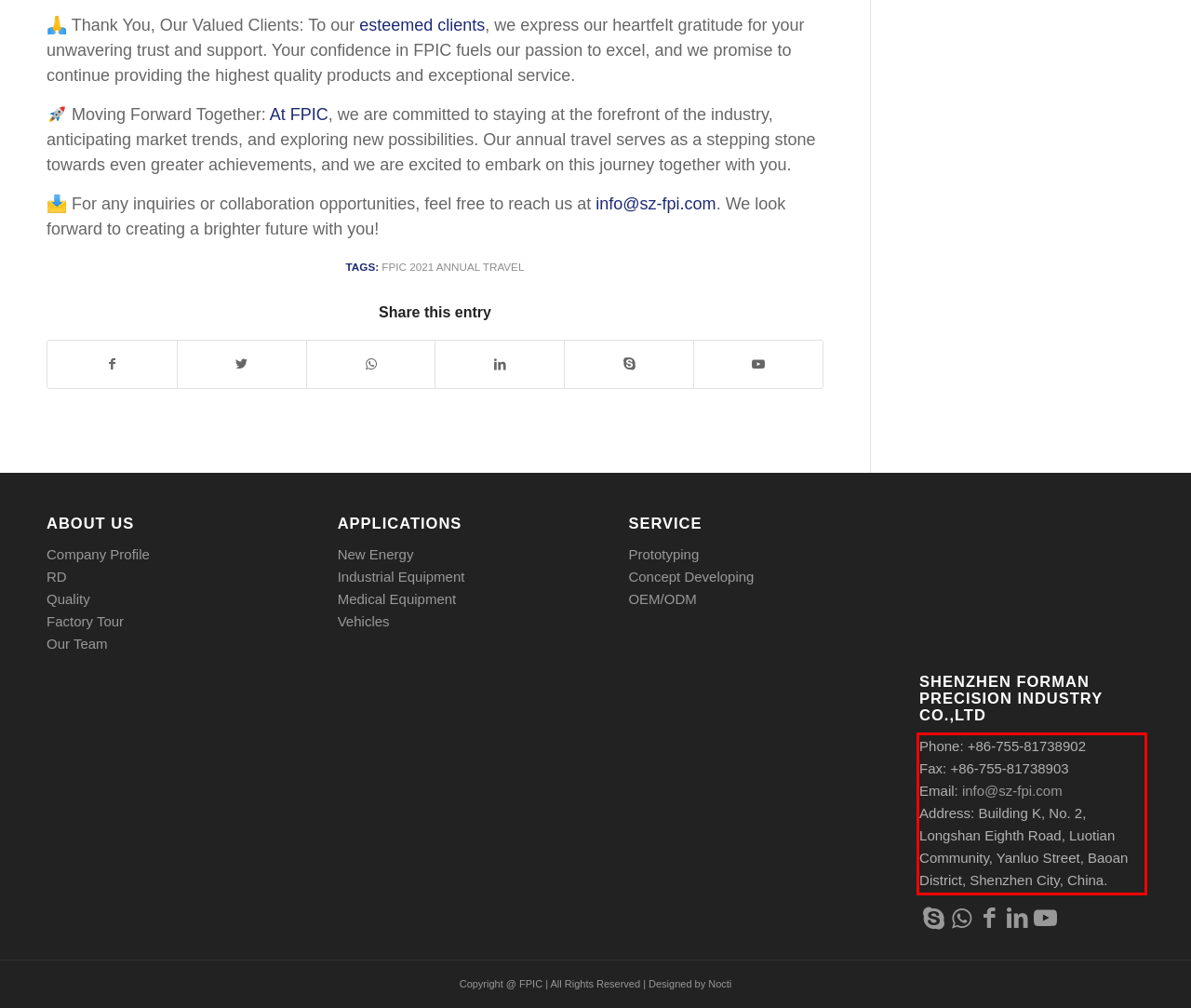Identify the text inside the red bounding box on the provided webpage screenshot by performing OCR.

Phone: +86-755-81738902 Fax: +86-755-81738903 Email: info@sz-fpi.com Address: Building K, No. 2, Longshan Eighth Road, Luotian Community, Yanluo Street, Baoan District, Shenzhen City, China.